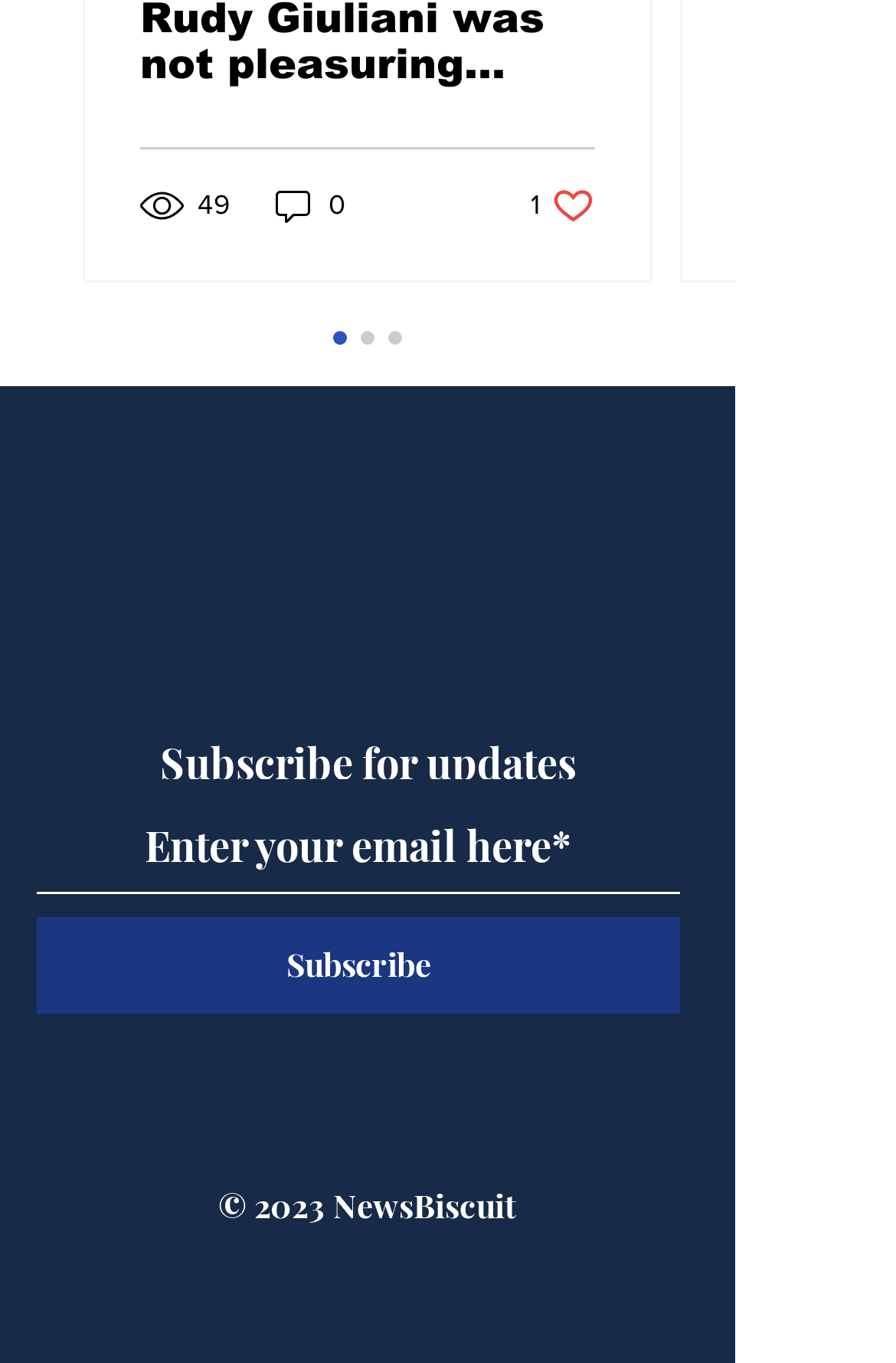What is the copyright year?
Answer the question with a single word or phrase, referring to the image.

2023